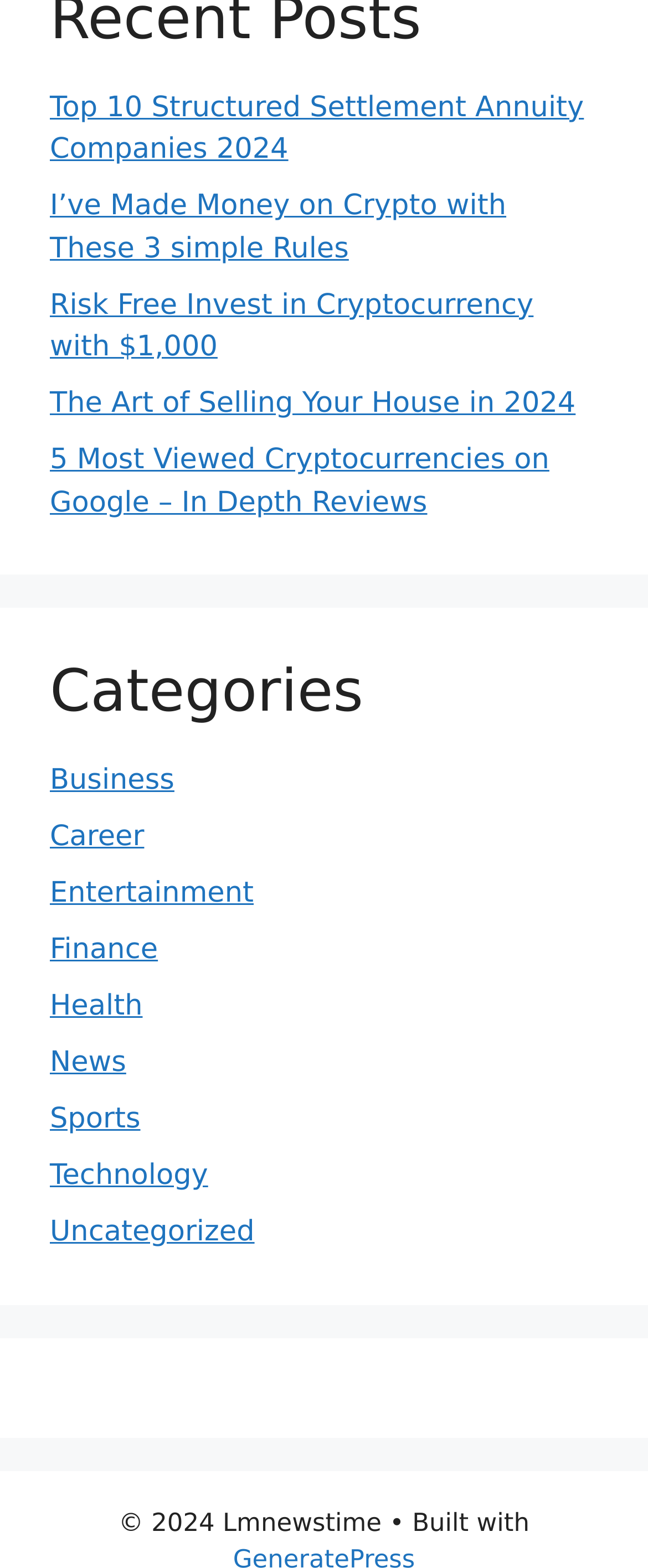Pinpoint the bounding box coordinates of the element that must be clicked to accomplish the following instruction: "Explore Finance category". The coordinates should be in the format of four float numbers between 0 and 1, i.e., [left, top, right, bottom].

[0.077, 0.596, 0.244, 0.617]